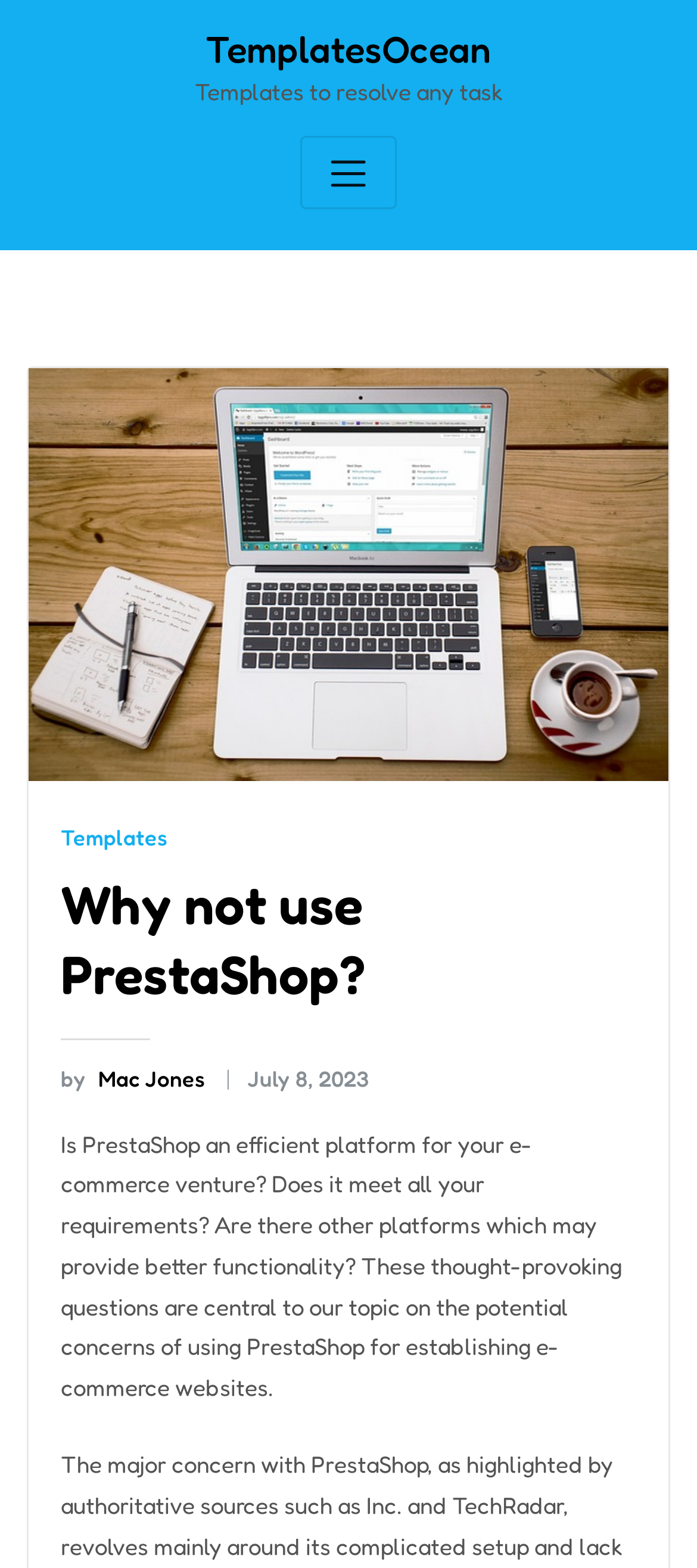Use a single word or phrase to answer the question:
What is the purpose of the button 'Toggle navigation'?

To expand or collapse navigation